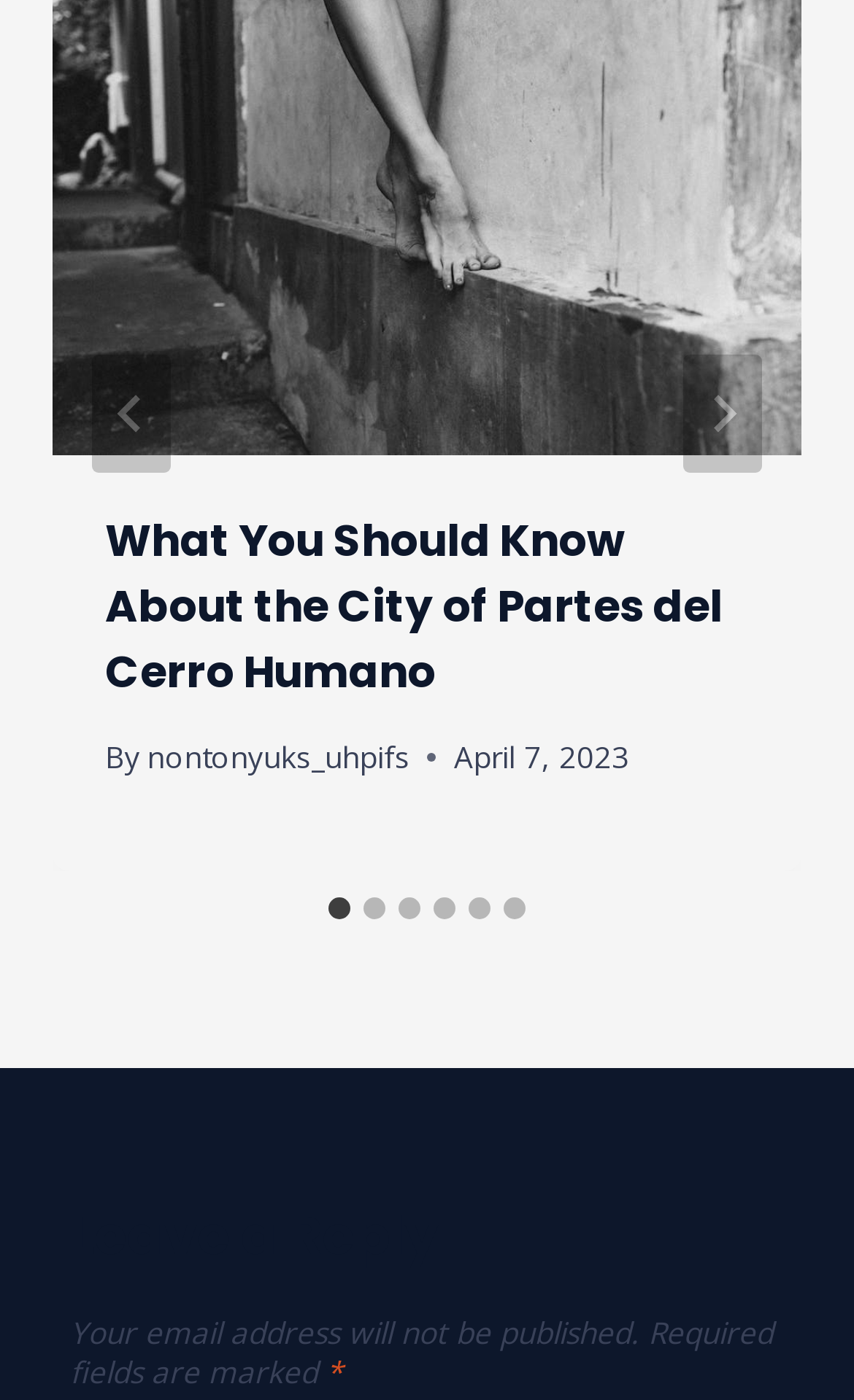Return the bounding box coordinates of the UI element that corresponds to this description: "aria-label="Next"". The coordinates must be given as four float numbers in the range of 0 and 1, [left, top, right, bottom].

[0.8, 0.253, 0.892, 0.338]